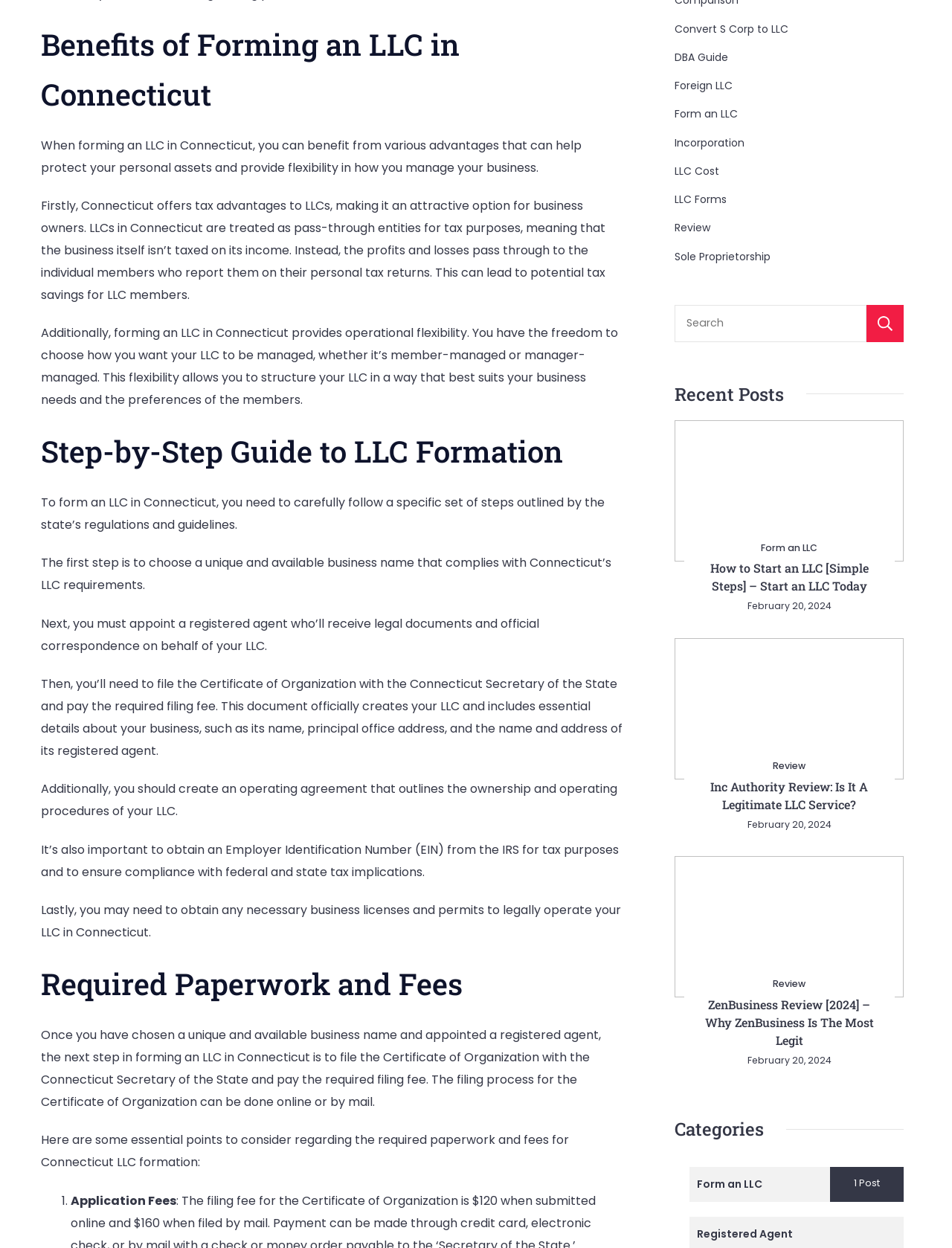Look at the image and answer the question in detail:
What is the topic of the recent post 'Inc Authority Review: Is It A Legitimate LLC Service?'?

The recent post 'Inc Authority Review: Is It A Legitimate LLC Service?' is a review of Inc Authority, an LLC service, and discusses its legitimacy.